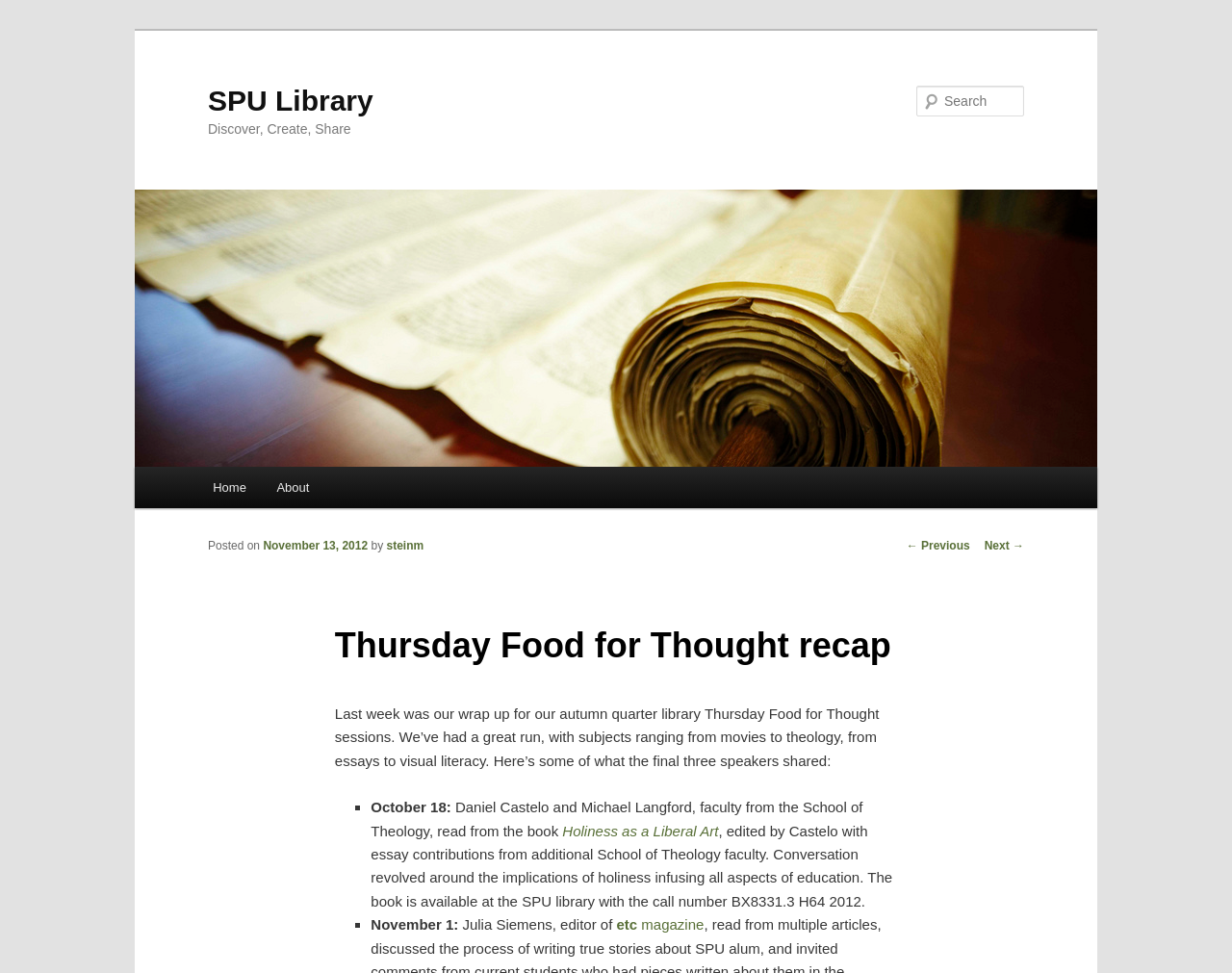What is the name of the magazine mentioned in the article?
Please look at the screenshot and answer in one word or a short phrase.

etc magazine